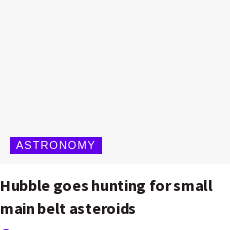Provide an in-depth description of the image.

The image features a section of an article titled "Hubble goes hunting for small main belt asteroids," which is categorized under the subject of "ASTRONOMY." This title indicates a focus on the Hubble Space Telescope's efforts to identify and study small asteroids located in the main asteroid belt between Mars and Jupiter. The vivid purple label for "ASTRONOMY" highlights the theme of the article, drawing attention to the exploration and scientific inquiry associated with celestial observations. The design likely aims to capture the viewer's interest in the ongoing research facilitated by the Hubble telescope, which has significantly contributed to our understanding of the solar system.